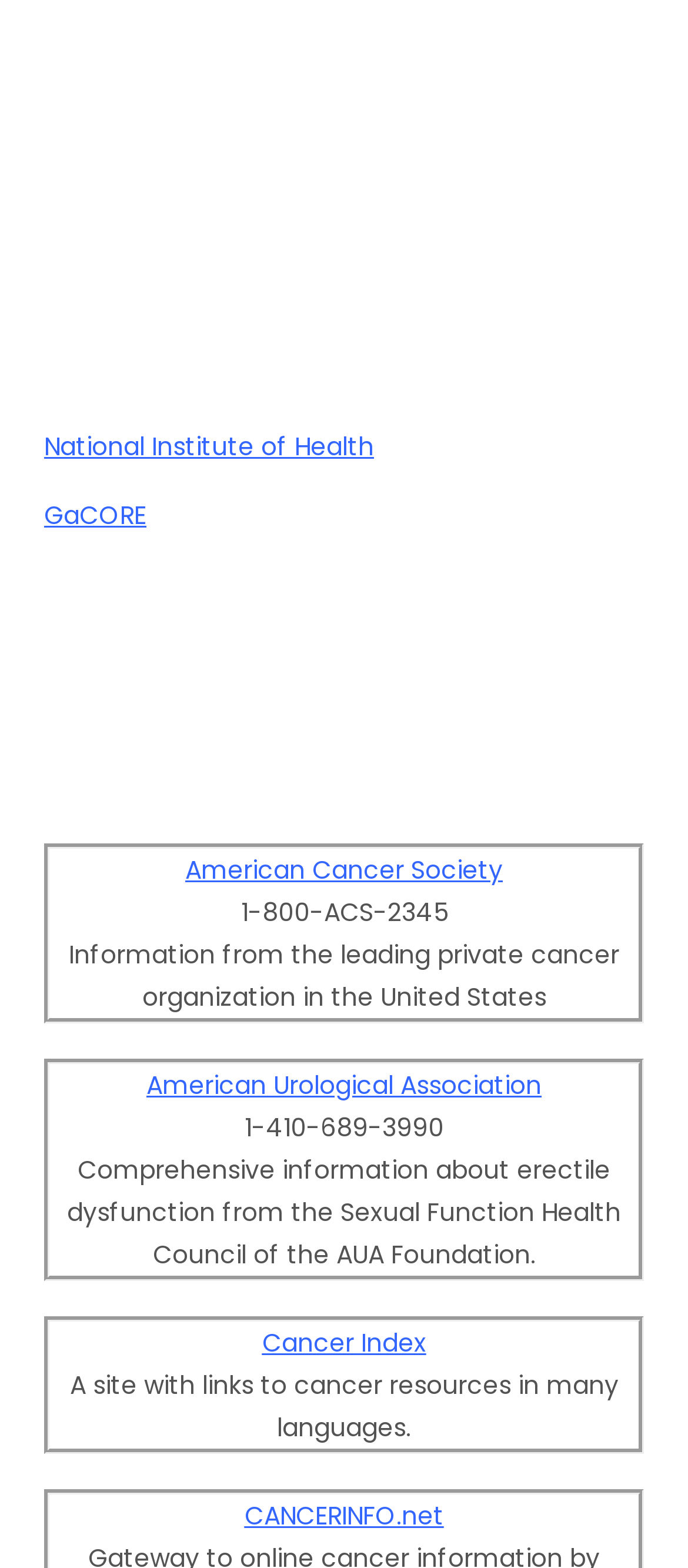From the element description GaCORE, predict the bounding box coordinates of the UI element. The coordinates must be specified in the format (top-left x, top-left y, bottom-right x, bottom-right y) and should be within the 0 to 1 range.

[0.064, 0.317, 0.213, 0.34]